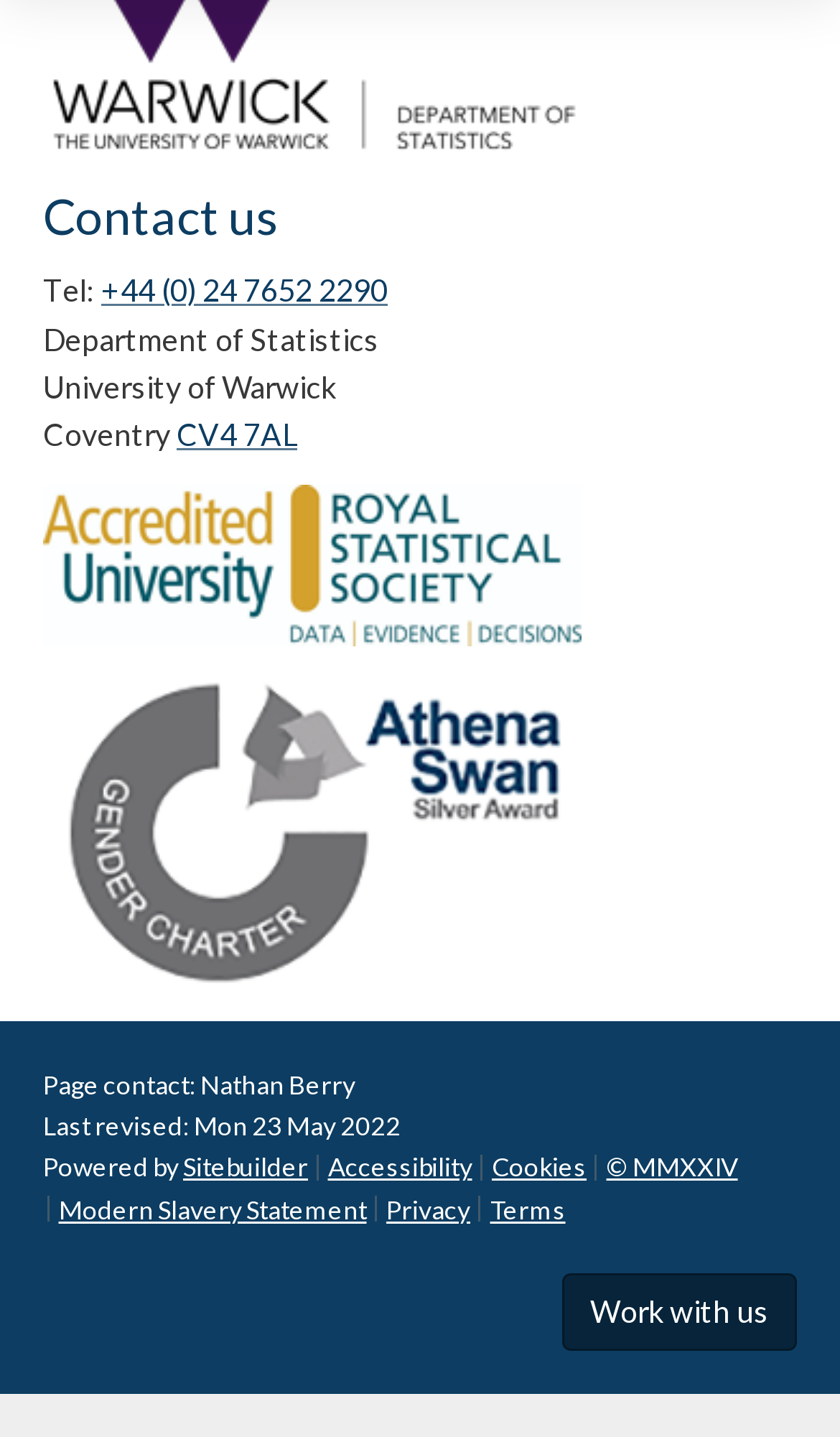Bounding box coordinates are specified in the format (top-left x, top-left y, bottom-right x, bottom-right y). All values are floating point numbers bounded between 0 and 1. Please provide the bounding box coordinate of the region this sentence describes: title="Athena Swan Silver Award"

[0.051, 0.565, 0.692, 0.59]